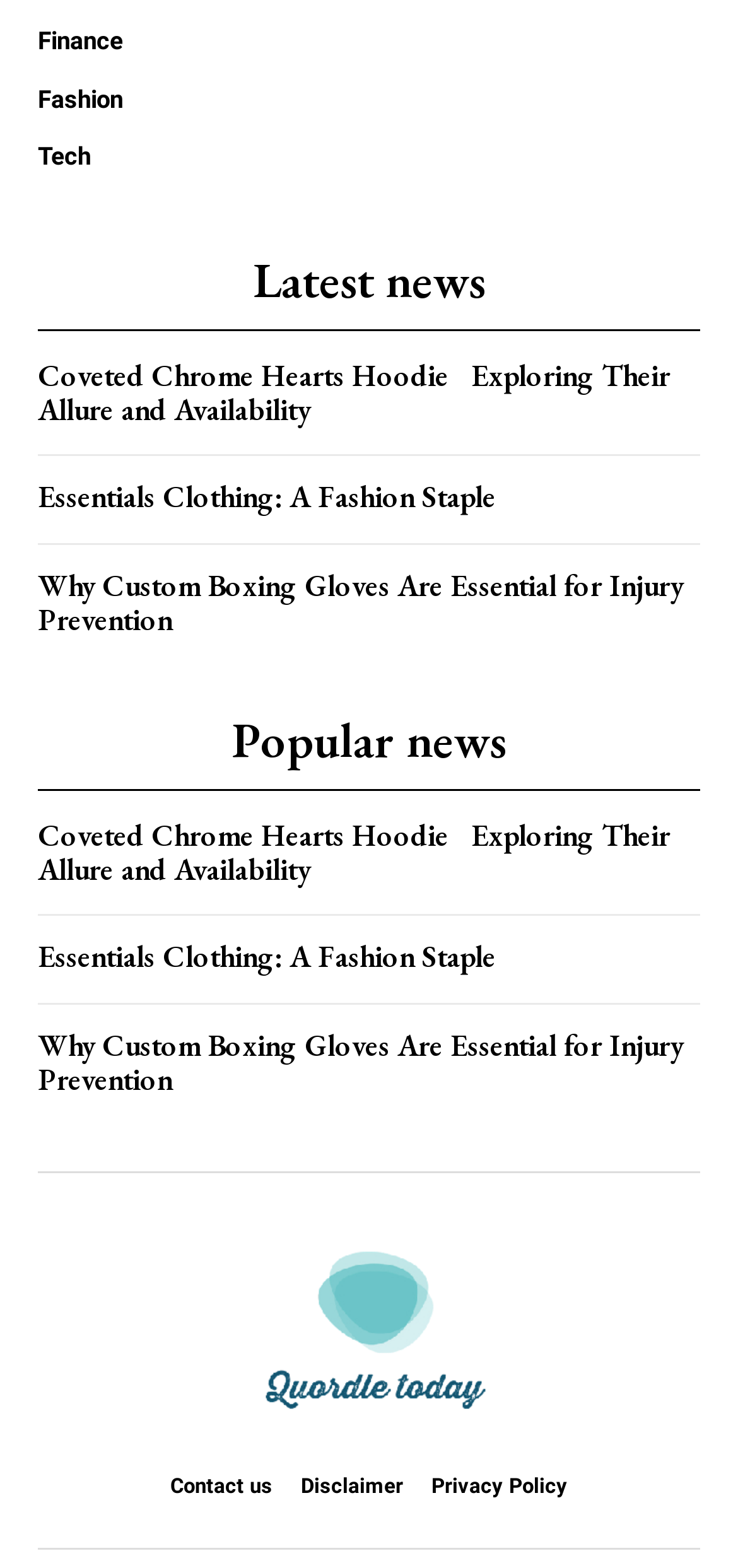From the webpage screenshot, predict the bounding box of the UI element that matches this description: "Contact us".

[0.231, 0.94, 0.369, 0.956]